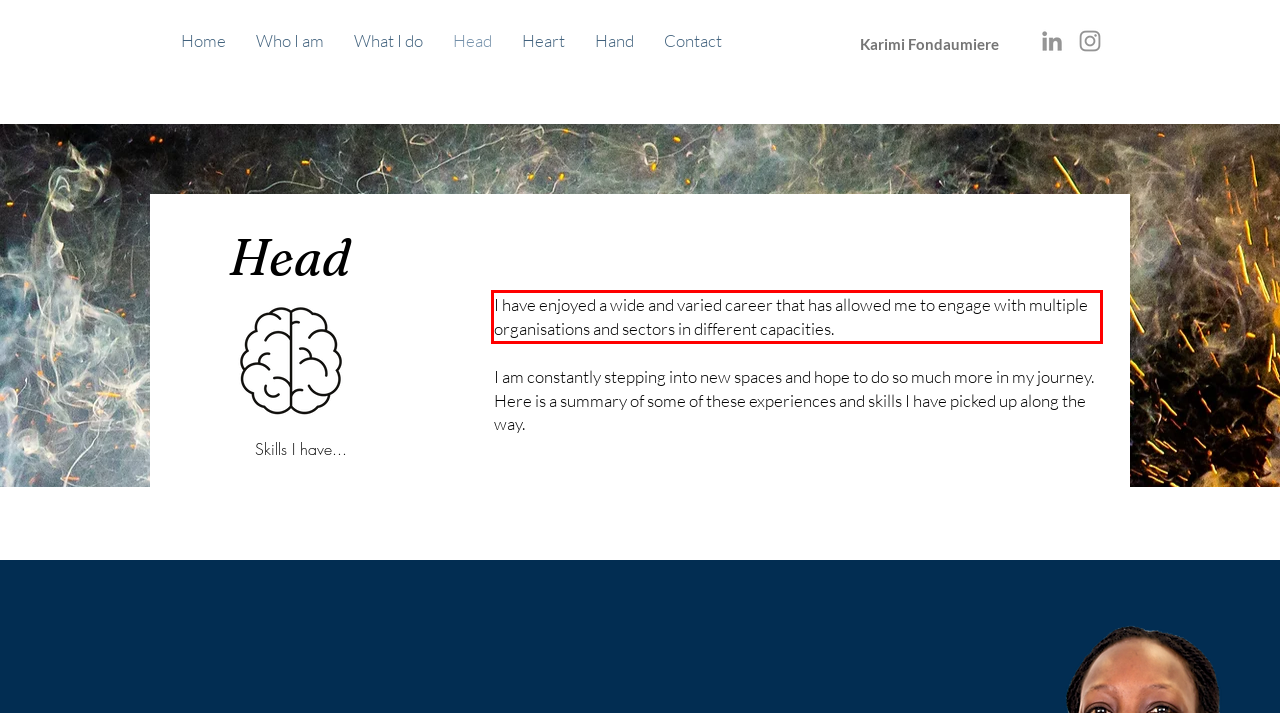Review the screenshot of the webpage and recognize the text inside the red rectangle bounding box. Provide the extracted text content.

I have enjoyed a wide and varied career that has allowed me to engage with multiple organisations and sectors in different capacities.